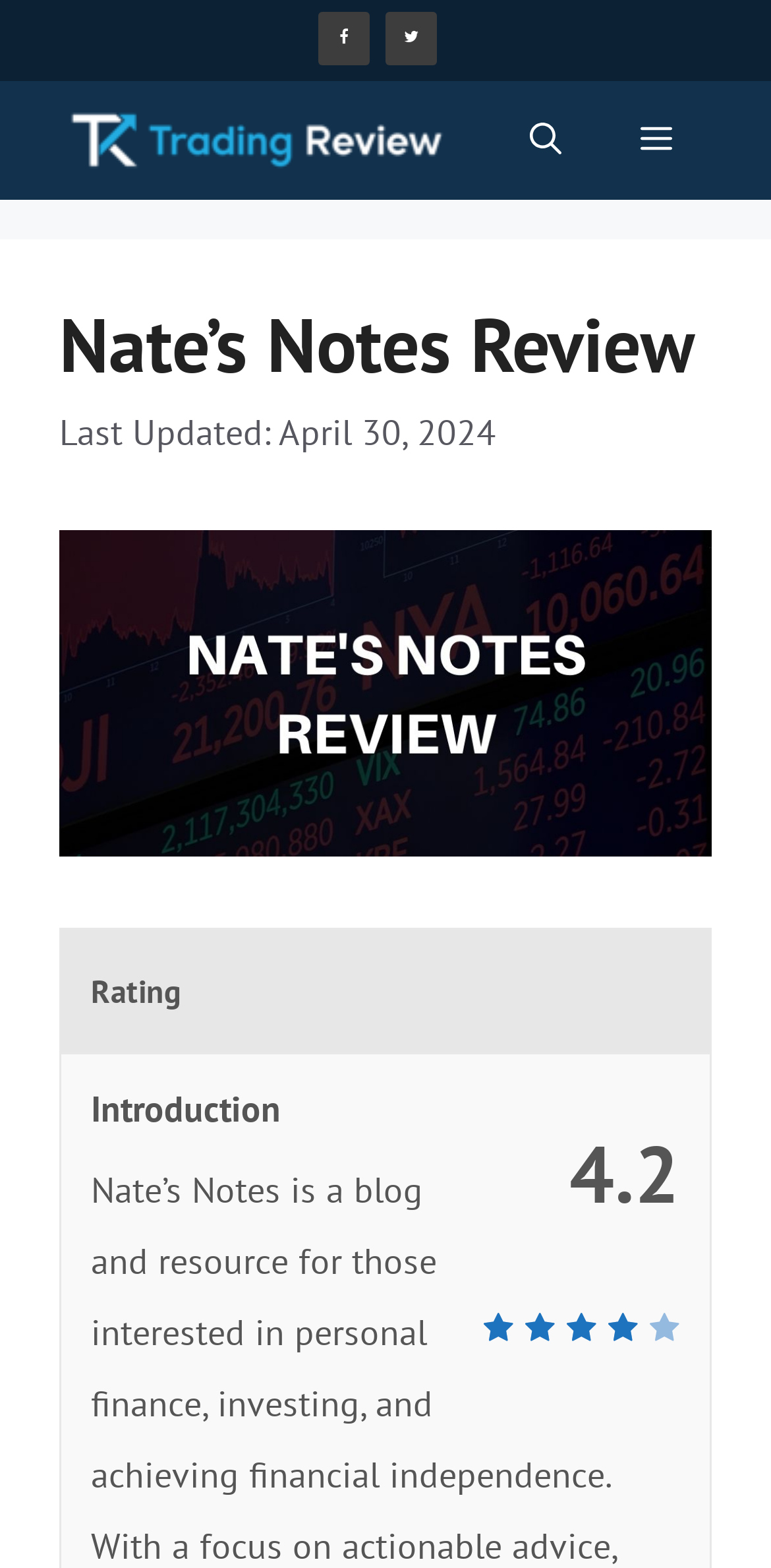What is the name of the newsletter being reviewed?
Refer to the image and answer the question using a single word or phrase.

Nate’s Notes